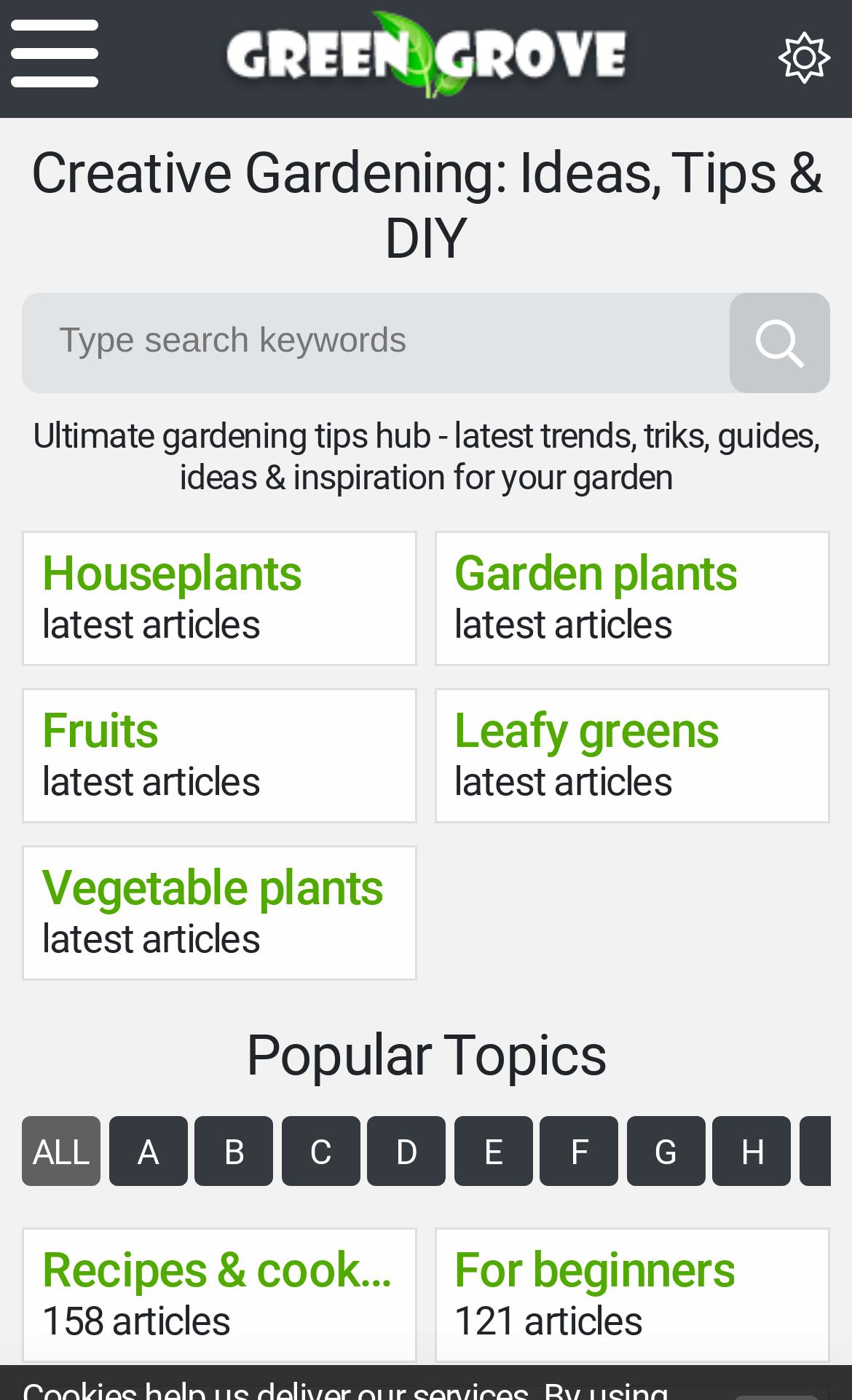Ascertain the bounding box coordinates for the UI element detailed here: "Recipes & cooking 158 articles". The coordinates should be provided as [left, top, right, bottom] with each value being a float between 0 and 1.

[0.049, 0.891, 0.467, 0.959]